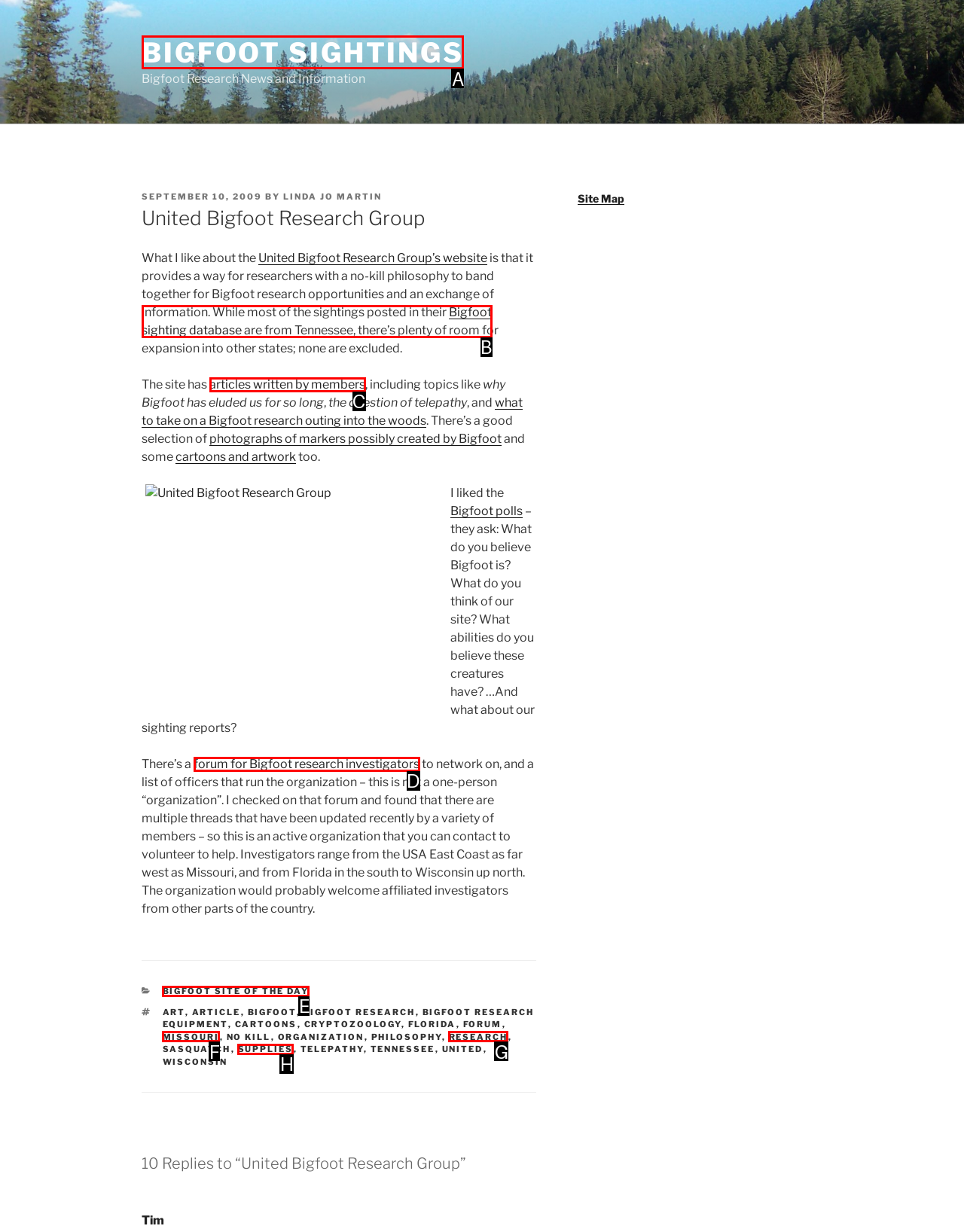Tell me which letter corresponds to the UI element that will allow you to Click on 'BIGFOOT SIGHTINGS'. Answer with the letter directly.

A